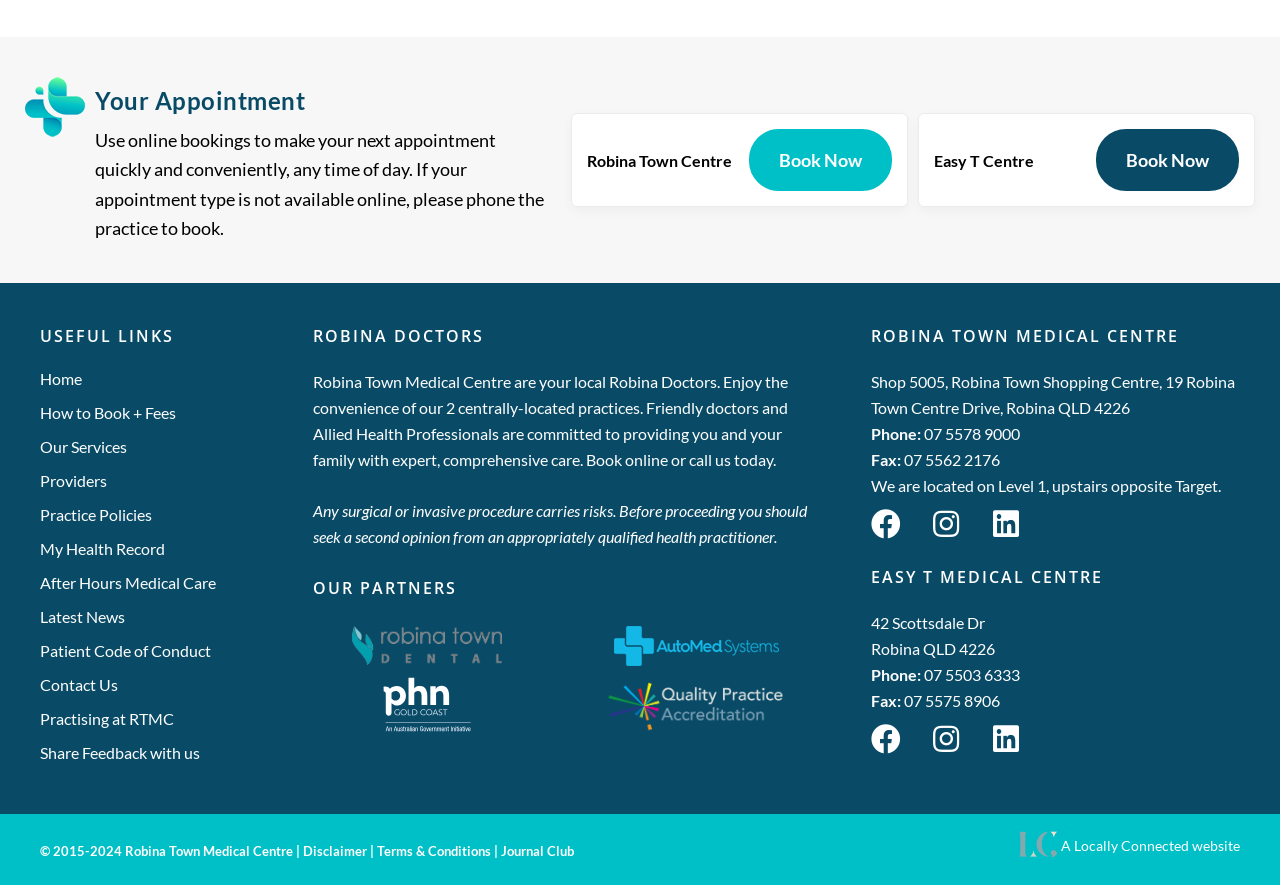Please identify the coordinates of the bounding box for the clickable region that will accomplish this instruction: "Book an appointment at Robina Town Centre".

[0.458, 0.146, 0.697, 0.216]